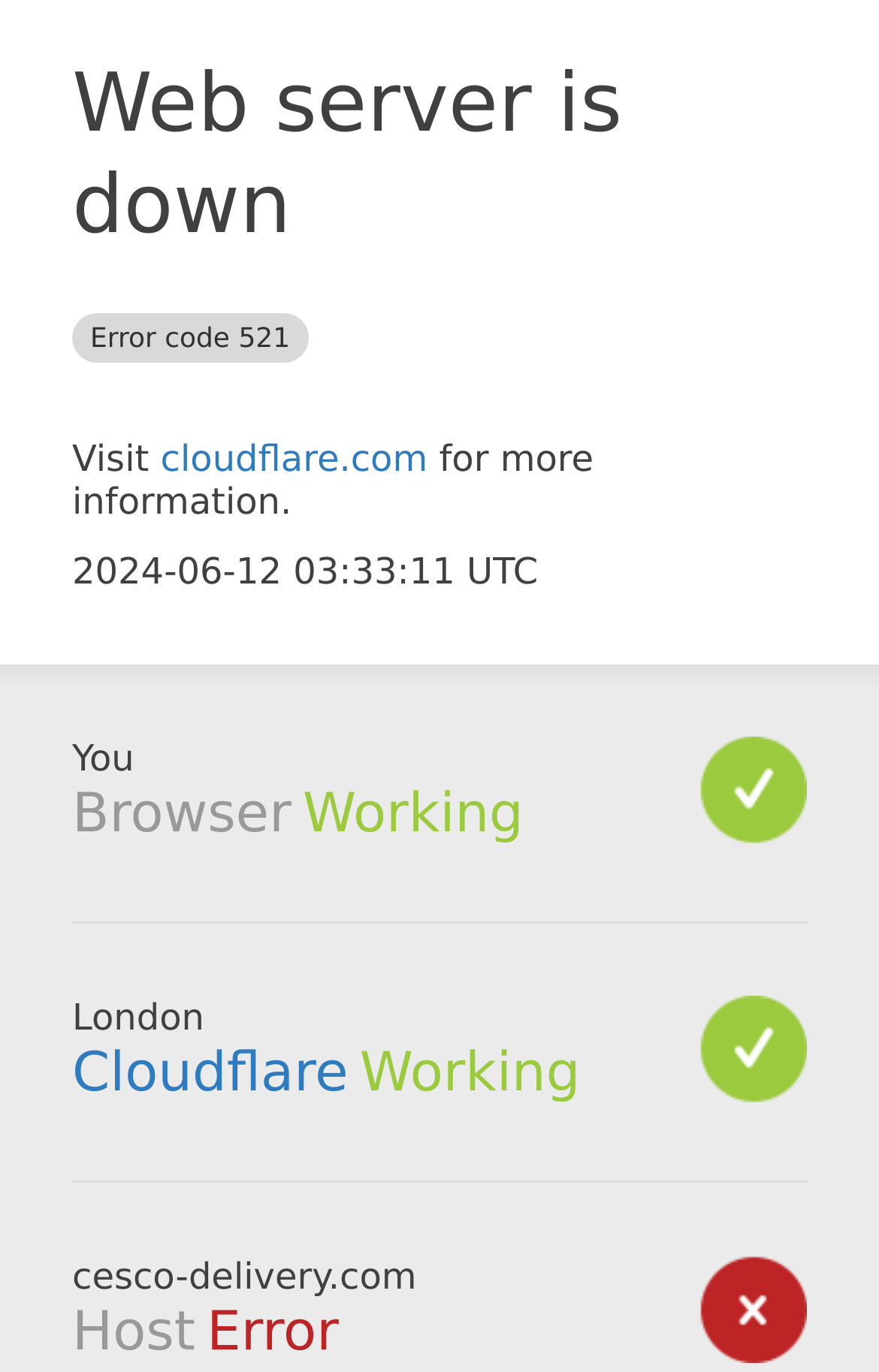Provide a thorough description of the webpage's content and layout.

The webpage appears to be an error page, indicating that the web server is down. At the top, there is a prominent heading that reads "Web server is down Error code 521". Below this heading, there is a short paragraph with a link to "cloudflare.com" and some accompanying text. 

To the right of the link, there is a timestamp "2024-06-12 03:33:11 UTC". 

Further down, there are three sections, each with a heading. The first section is labeled "Browser" and has a status of "Working". The second section is labeled "Cloudflare" and also has a status of "Working". The third section is labeled "Host" and has a status of "Error". 

At the very bottom of the page, there is the domain name "cesco-delivery.com".